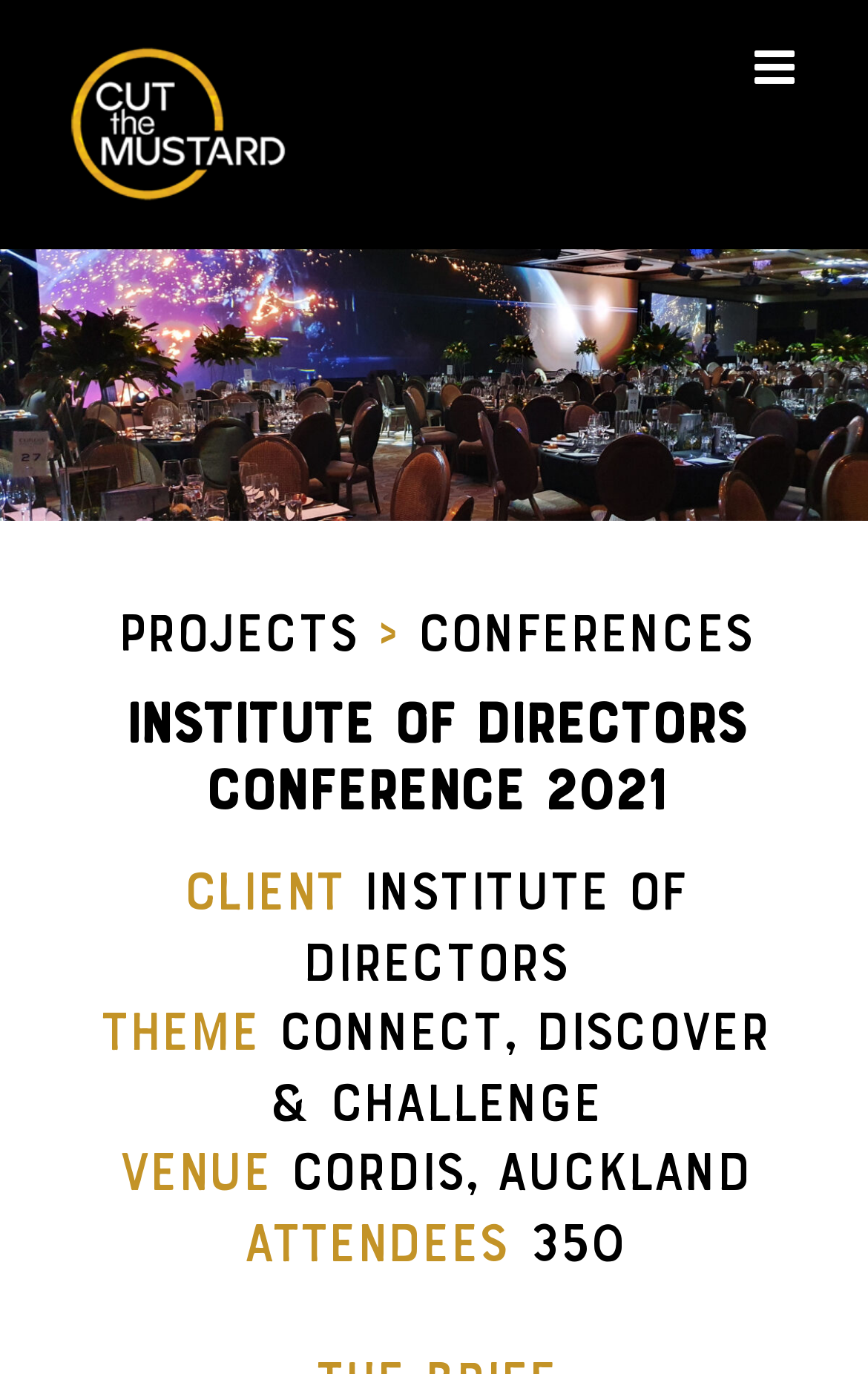Find the bounding box of the UI element described as: "aria-label="Toggle mobile menu"". The bounding box coordinates should be given as four float values between 0 and 1, i.e., [left, top, right, bottom].

[0.869, 0.032, 0.923, 0.066]